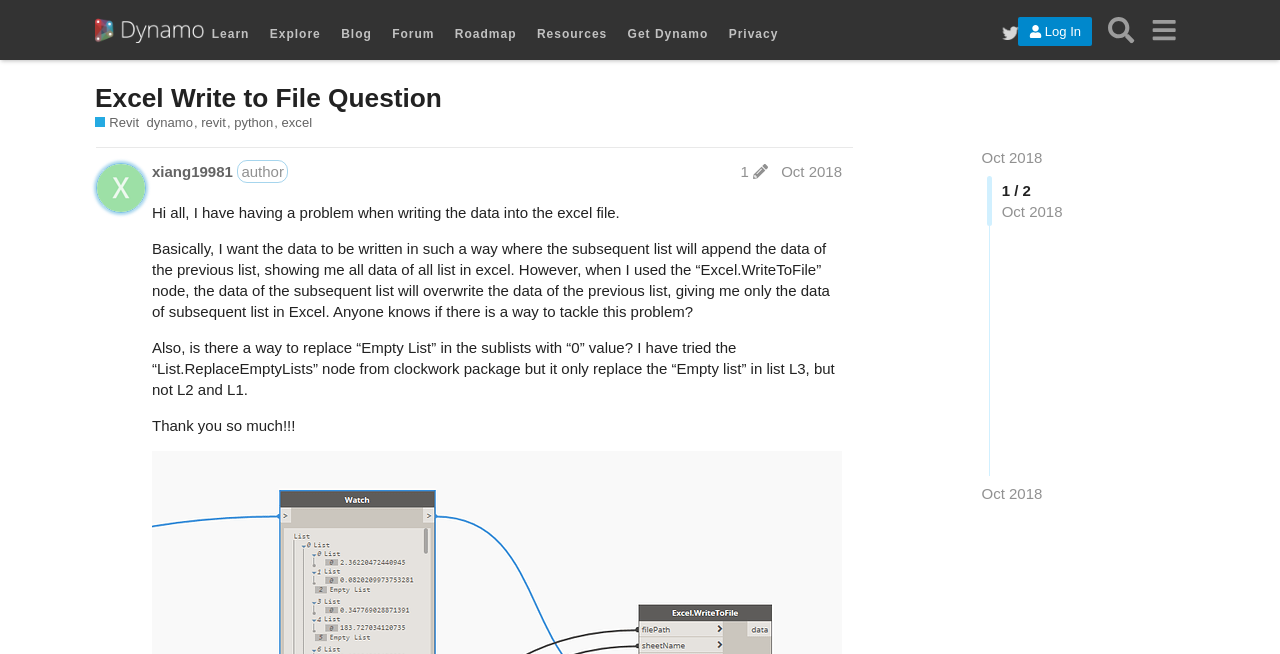Provide the bounding box coordinates of the HTML element this sentence describes: "Excel Write to File Question".

[0.074, 0.126, 0.345, 0.172]